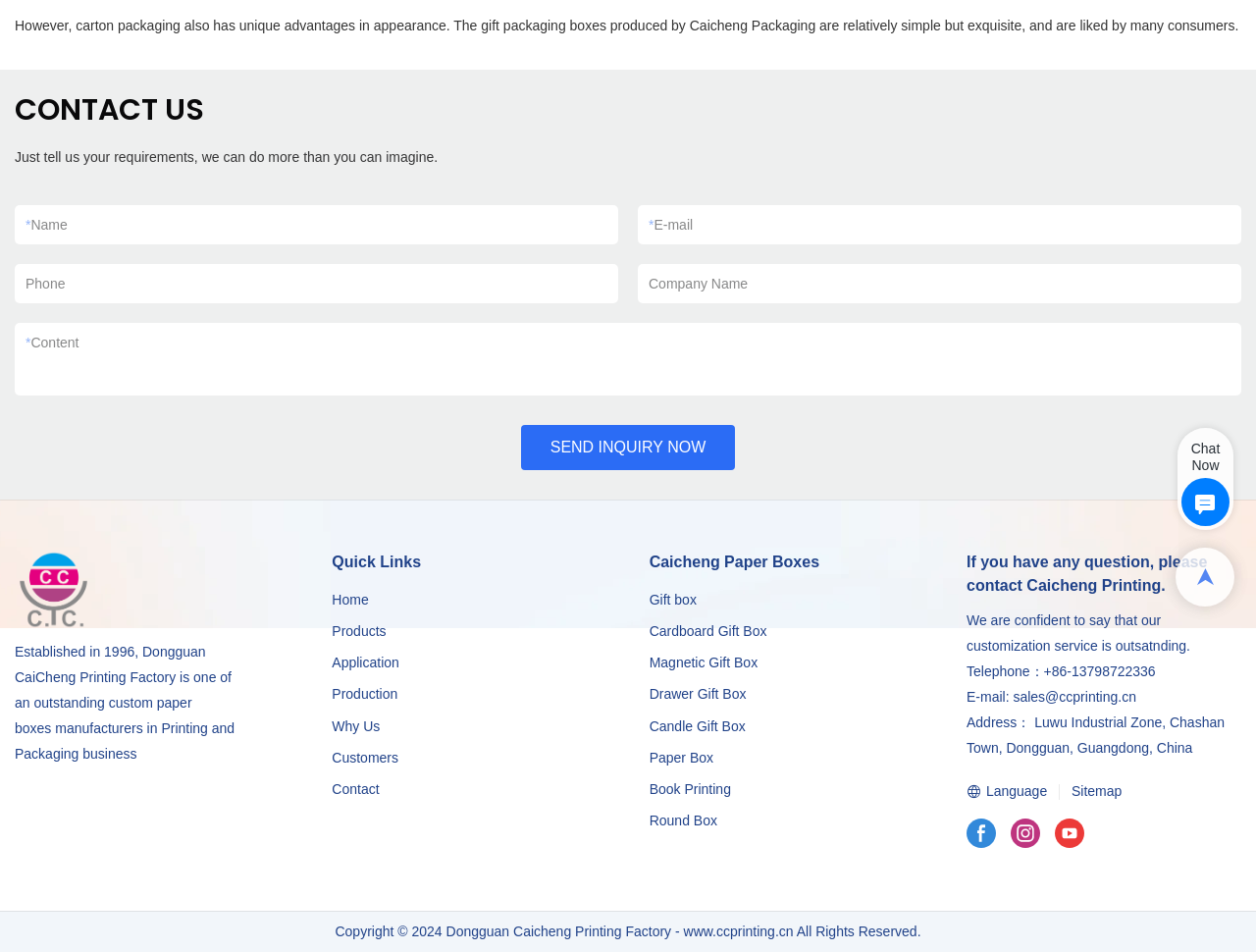Locate the bounding box coordinates of the UI element described by: "Application". The bounding box coordinates should consist of four float numbers between 0 and 1, i.e., [left, top, right, bottom].

[0.264, 0.688, 0.318, 0.704]